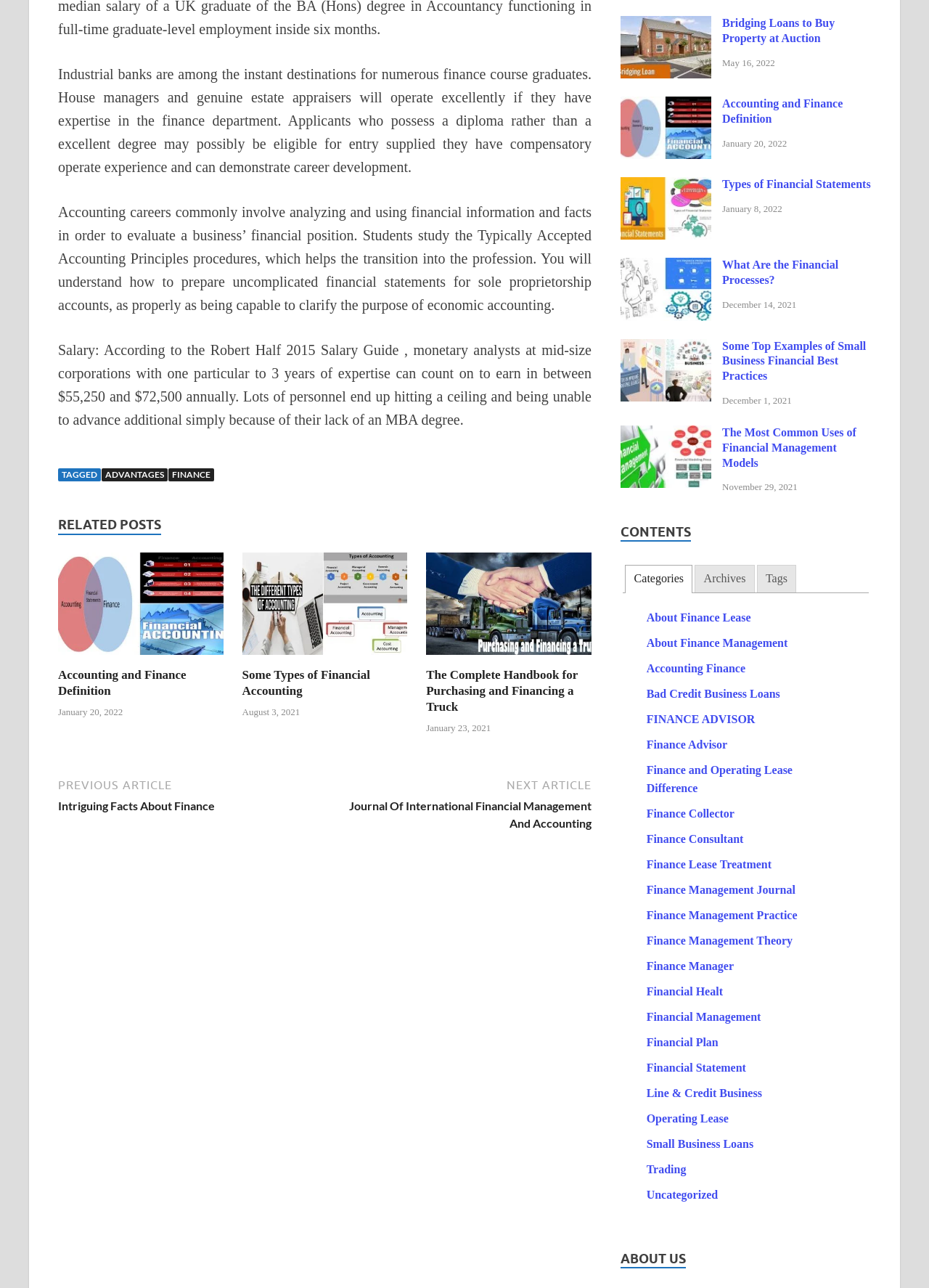How many tabs are available in the categories section?
Please provide a single word or phrase in response based on the screenshot.

3